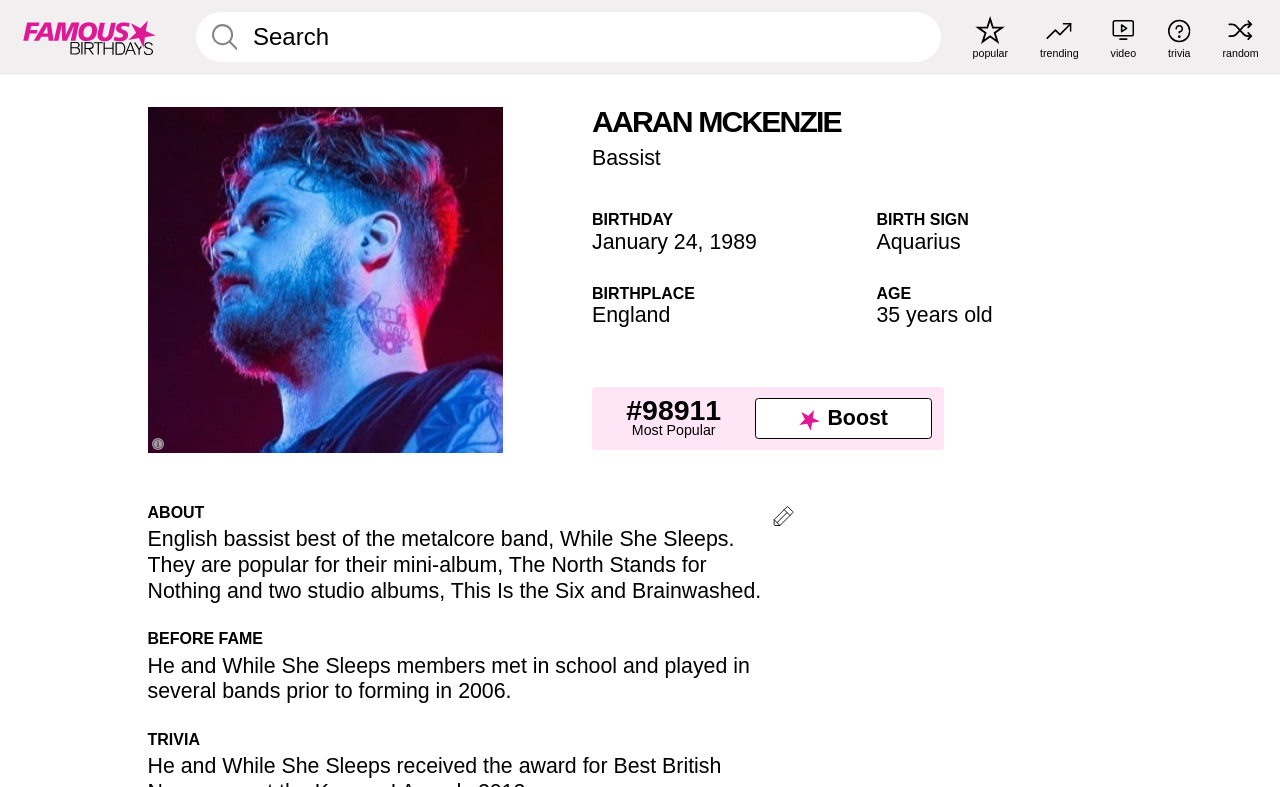Locate the bounding box coordinates of the clickable area needed to fulfill the instruction: "View Aaran McKenzie's birthday".

[0.463, 0.292, 0.545, 0.322]